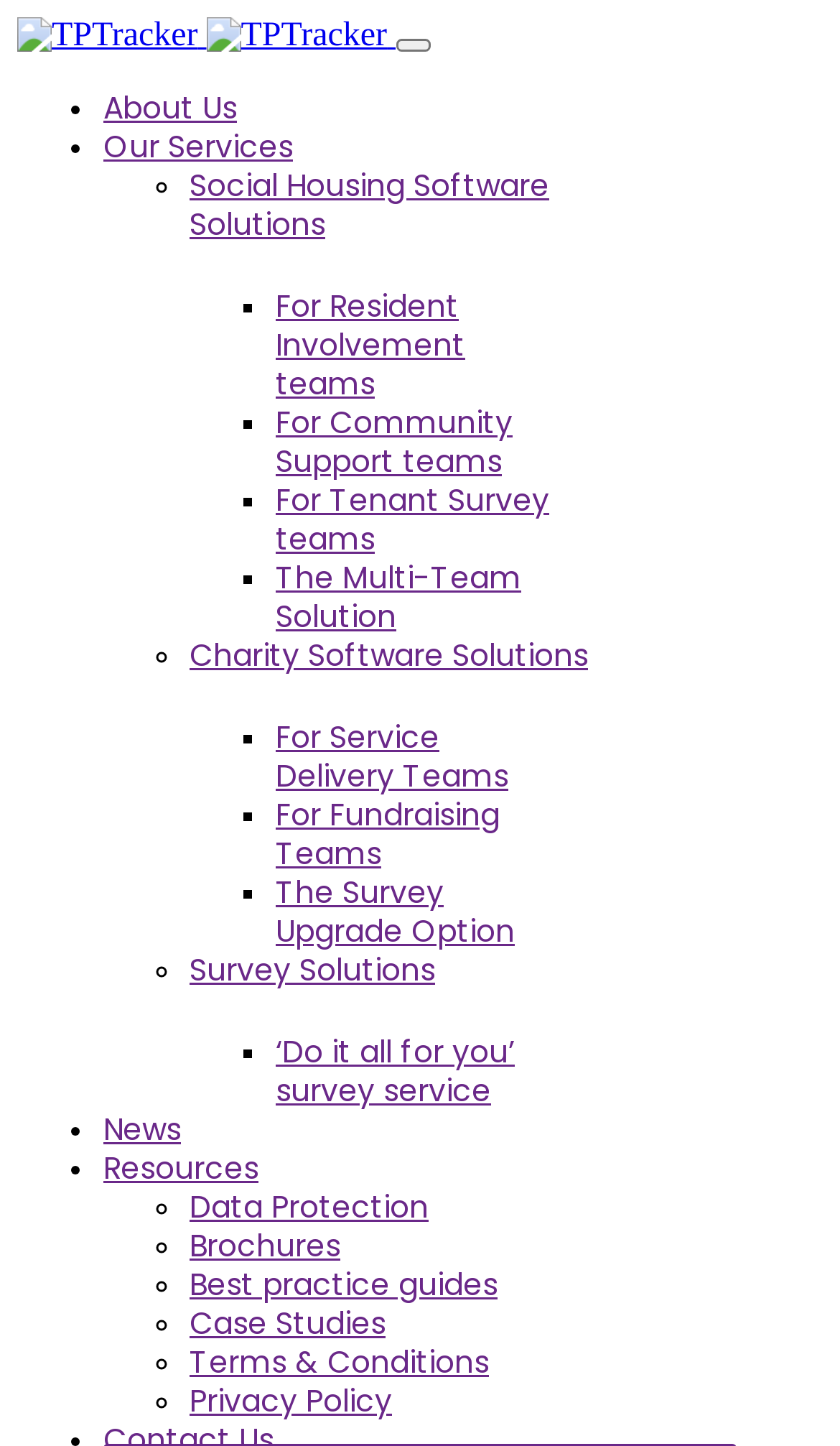What type of software solutions are offered by TPTracker?
Please answer the question with a detailed response using the information from the screenshot.

TPTracker offers various software solutions, including Social Housing Software Solutions, Charity Software Solutions, and Survey Solutions. These solutions are listed on the webpage as links.